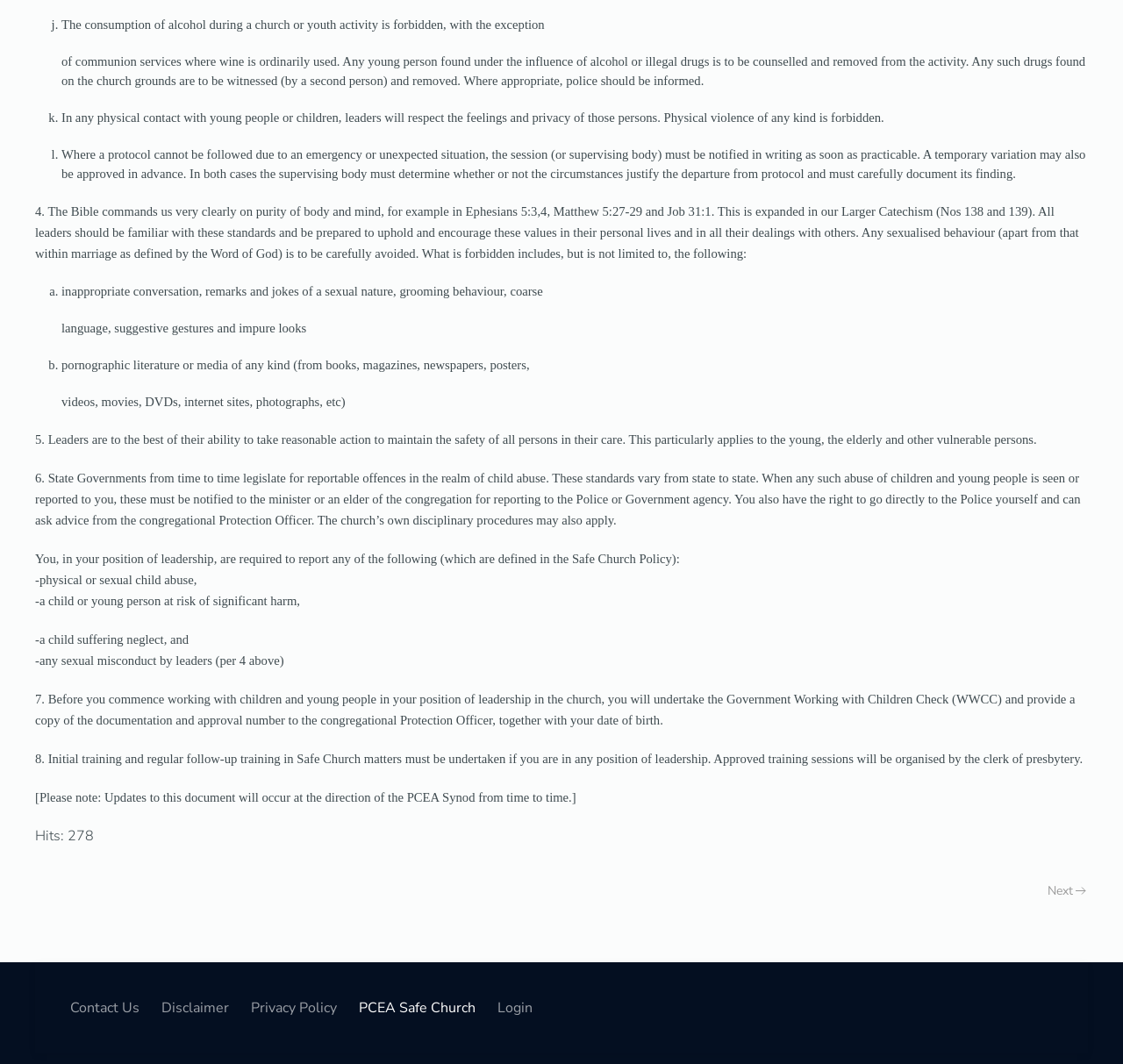Please reply with a single word or brief phrase to the question: 
What is the purpose of the Safe Church Policy?

To protect children and young people